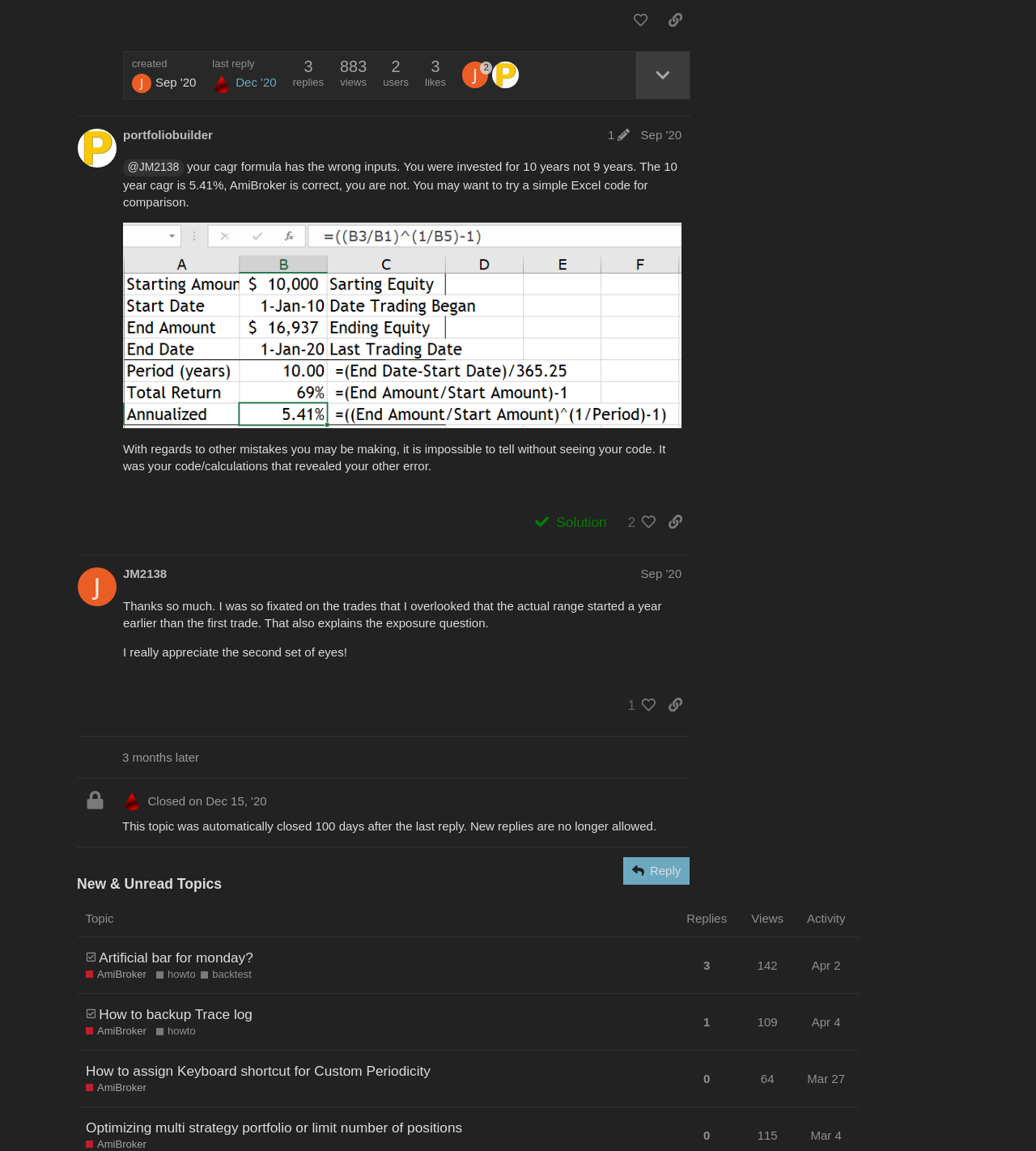What is the status of the topic in post #4?
Please give a detailed and elaborate explanation in response to the question.

I examined the region element with the text 'post #4 by @system' and saw that the topic is closed according to the StaticText element with the text 'Closed'.